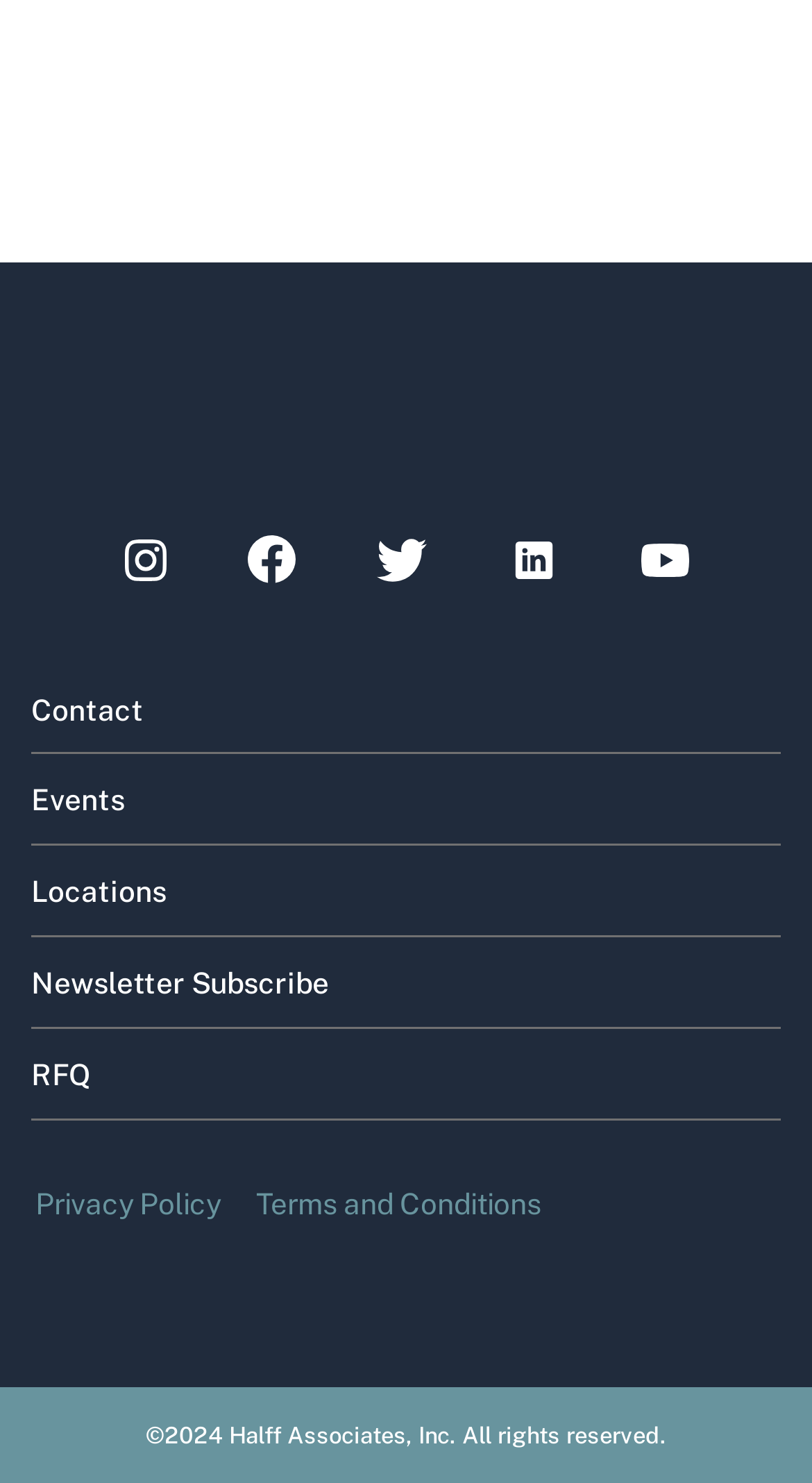How many links are there in the footer section?
Look at the image and provide a detailed response to the question.

There are 2 links in the footer section of the webpage, which are 'Privacy Policy' and 'Terms and Conditions', obtained by analyzing the vertical positions of the link elements and their corresponding bounding box coordinates.